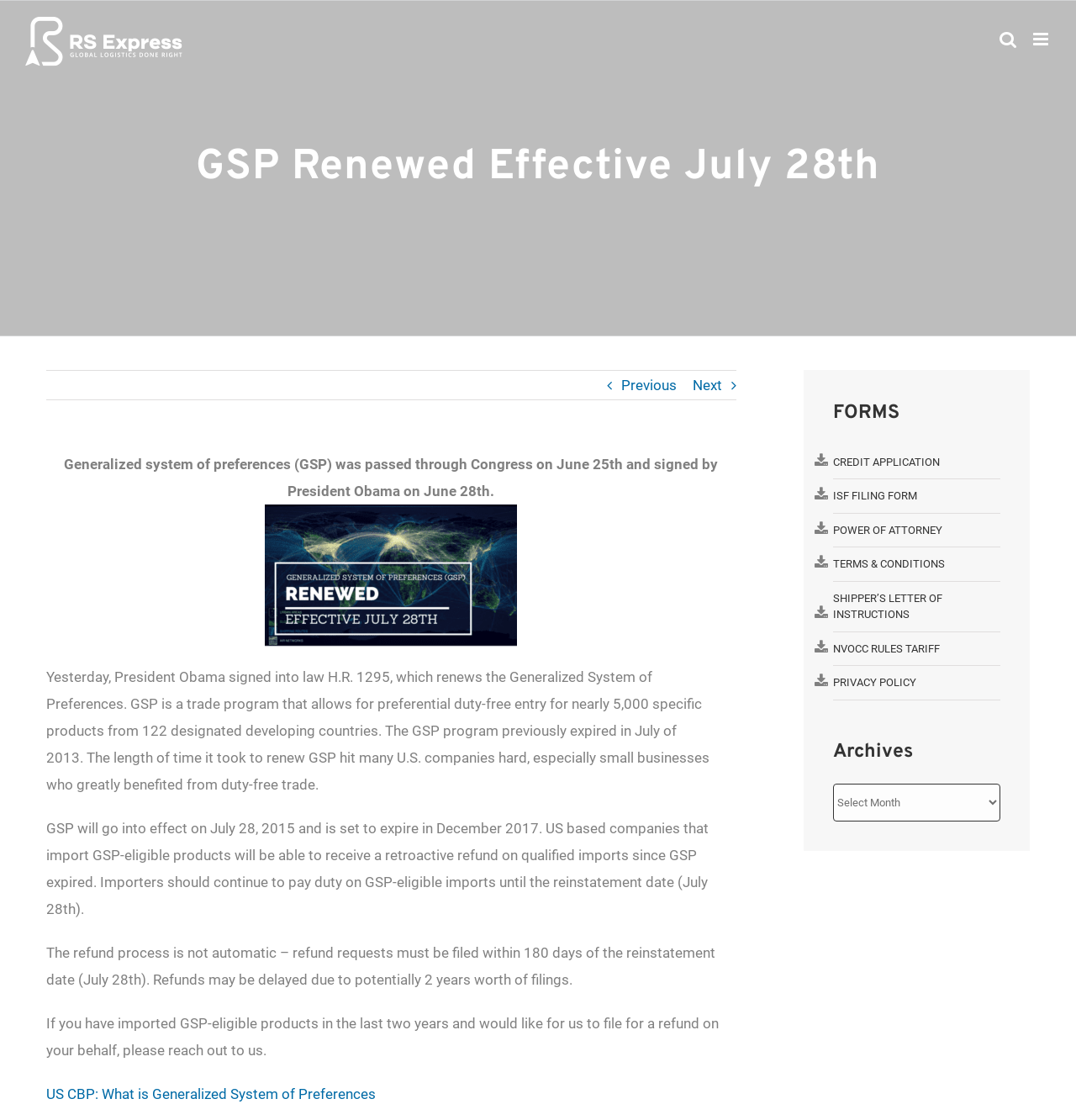Please locate the bounding box coordinates of the region I need to click to follow this instruction: "Click the 'MARK 56' button".

None